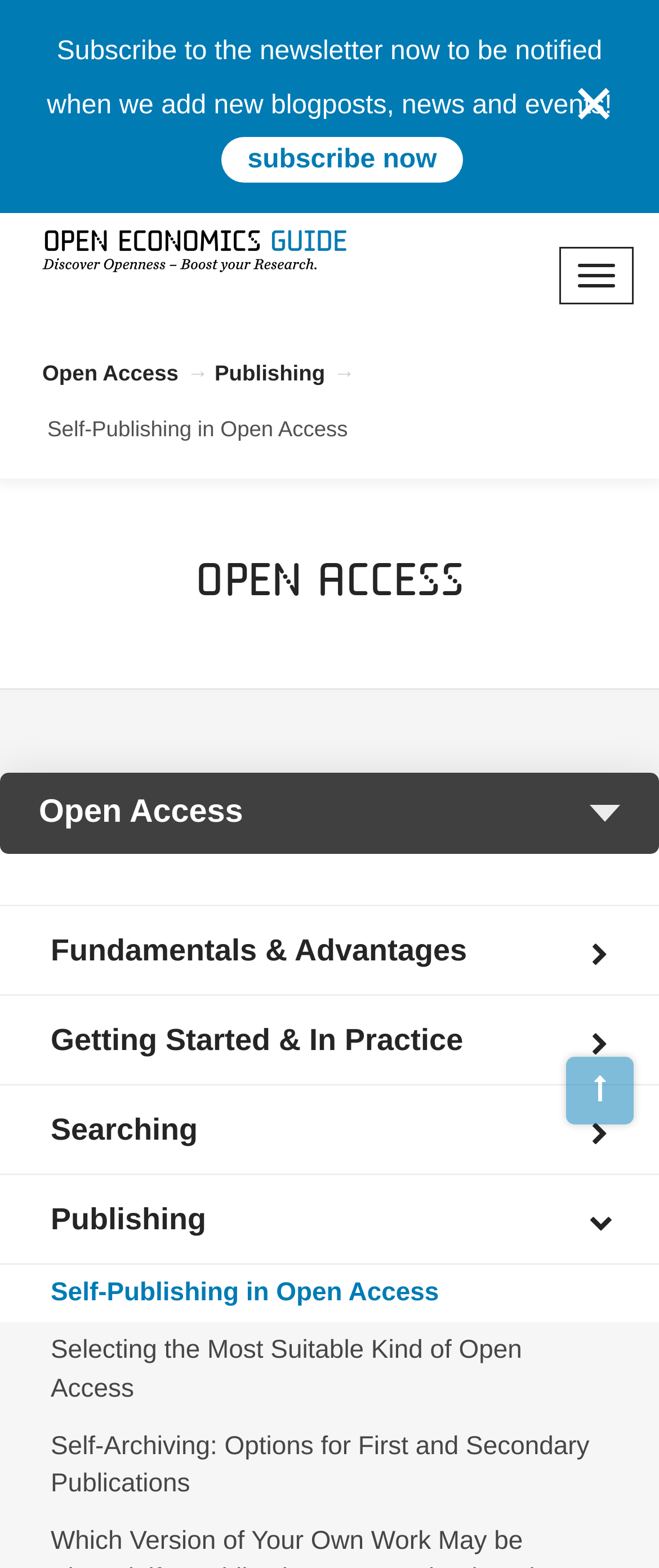What is the function of the 'Close' button?
Give a comprehensive and detailed explanation for the question.

The 'Close' button is likely intended to close a popup window or a modal dialog that appears on the webpage. This is inferred from the button's label and its position on the webpage, which suggests that it is used to dismiss a temporary window or overlay.